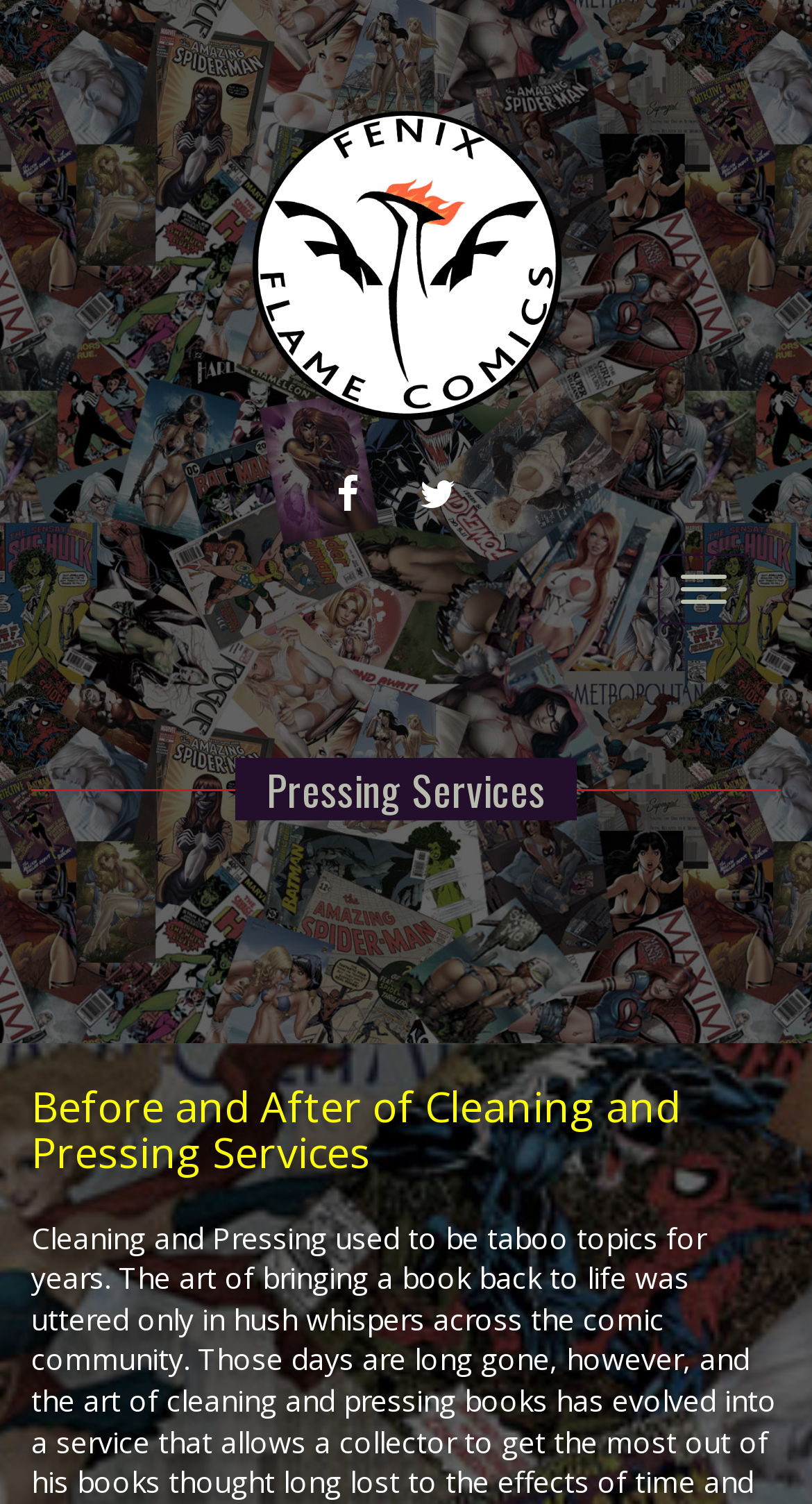Please give a succinct answer using a single word or phrase:
What is the topic of the heading?

Before and After of Cleaning and Pressing Services